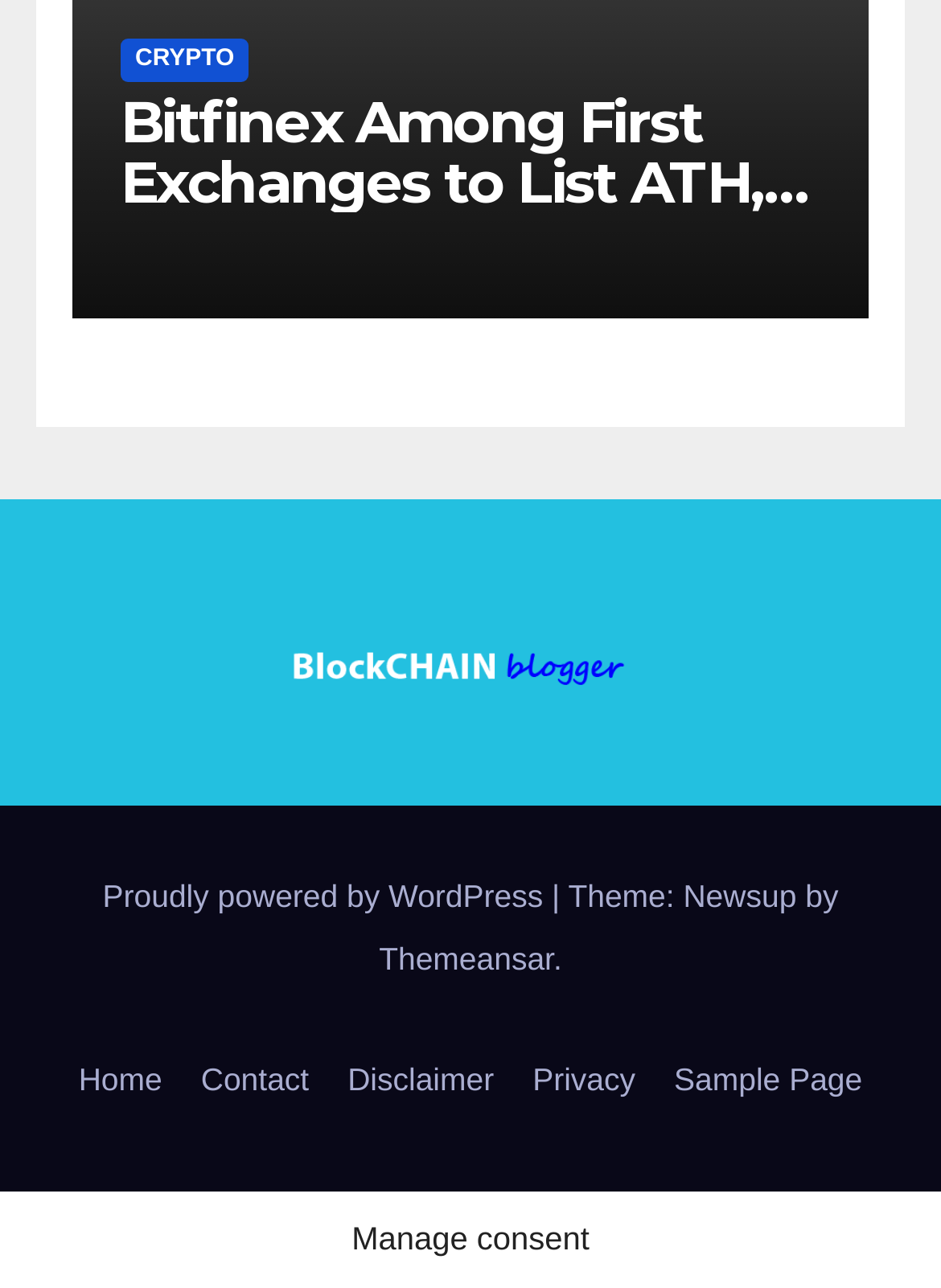Provide the bounding box coordinates in the format (top-left x, top-left y, bottom-right x, bottom-right y). All values are floating point numbers between 0 and 1. Determine the bounding box coordinate of the UI element described as: ☰ Menu

None